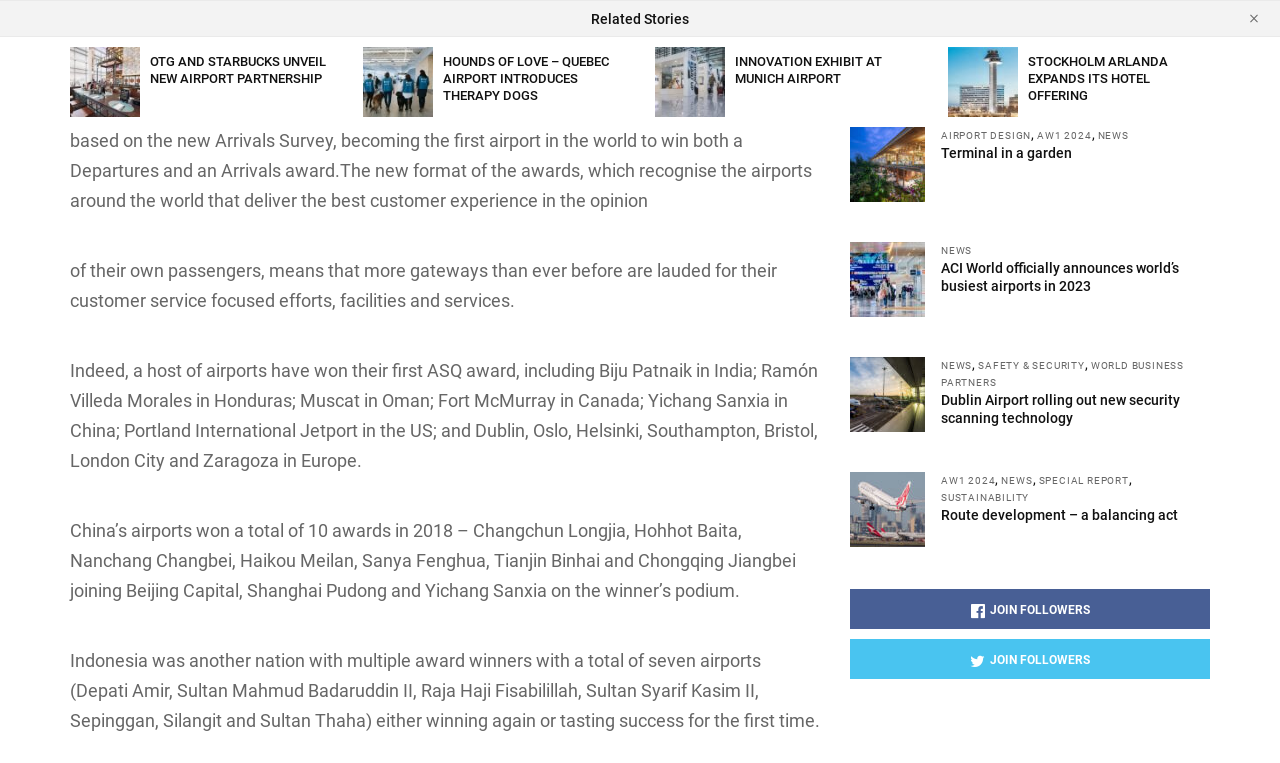Please find the bounding box coordinates of the element that you should click to achieve the following instruction: "Learn about ACI World officially announces world’s busiest airports in 2023". The coordinates should be presented as four float numbers between 0 and 1: [left, top, right, bottom].

[0.735, 0.341, 0.921, 0.385]